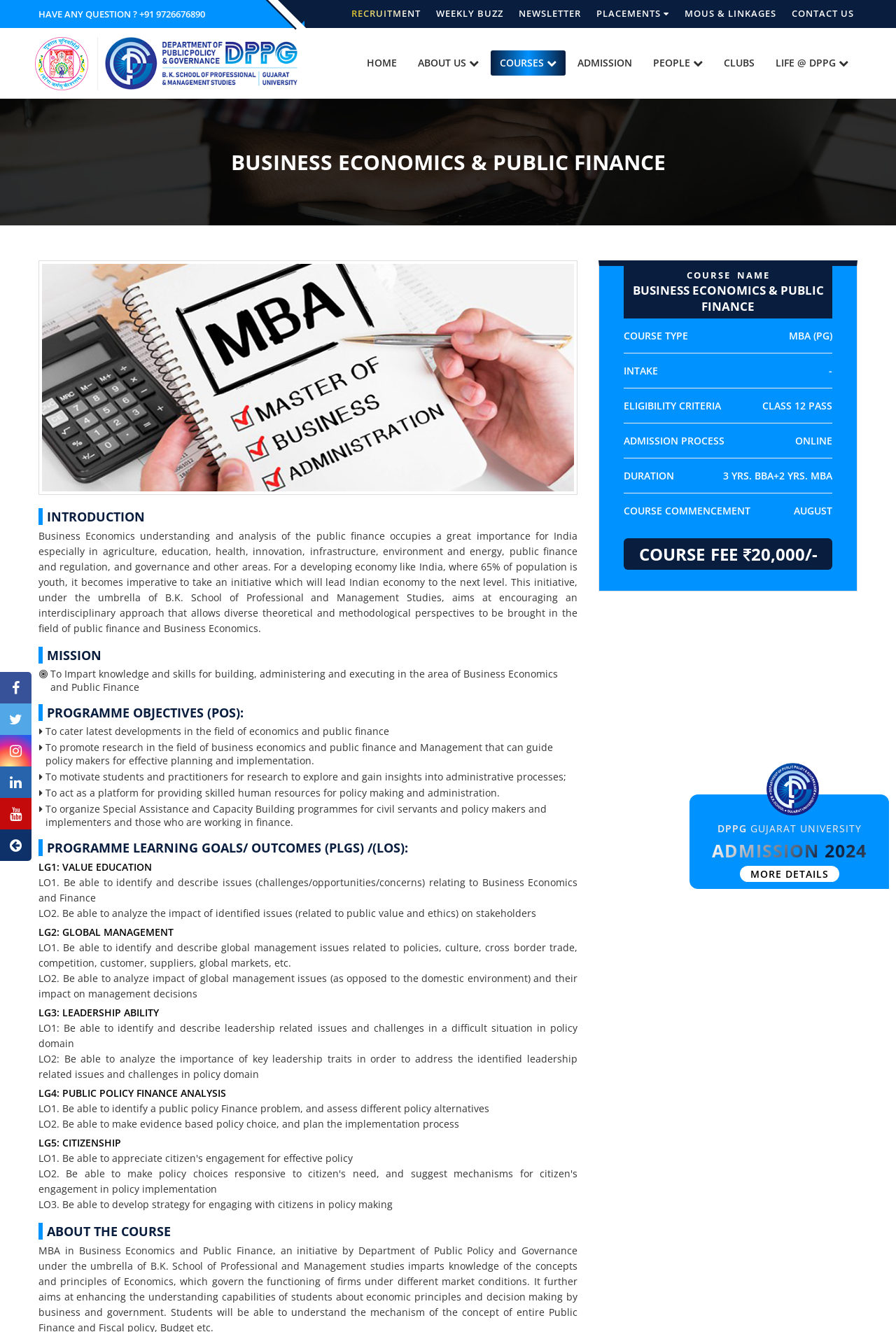Pinpoint the bounding box coordinates of the area that must be clicked to complete this instruction: "Click on the 'HOME' link".

[0.399, 0.038, 0.453, 0.057]